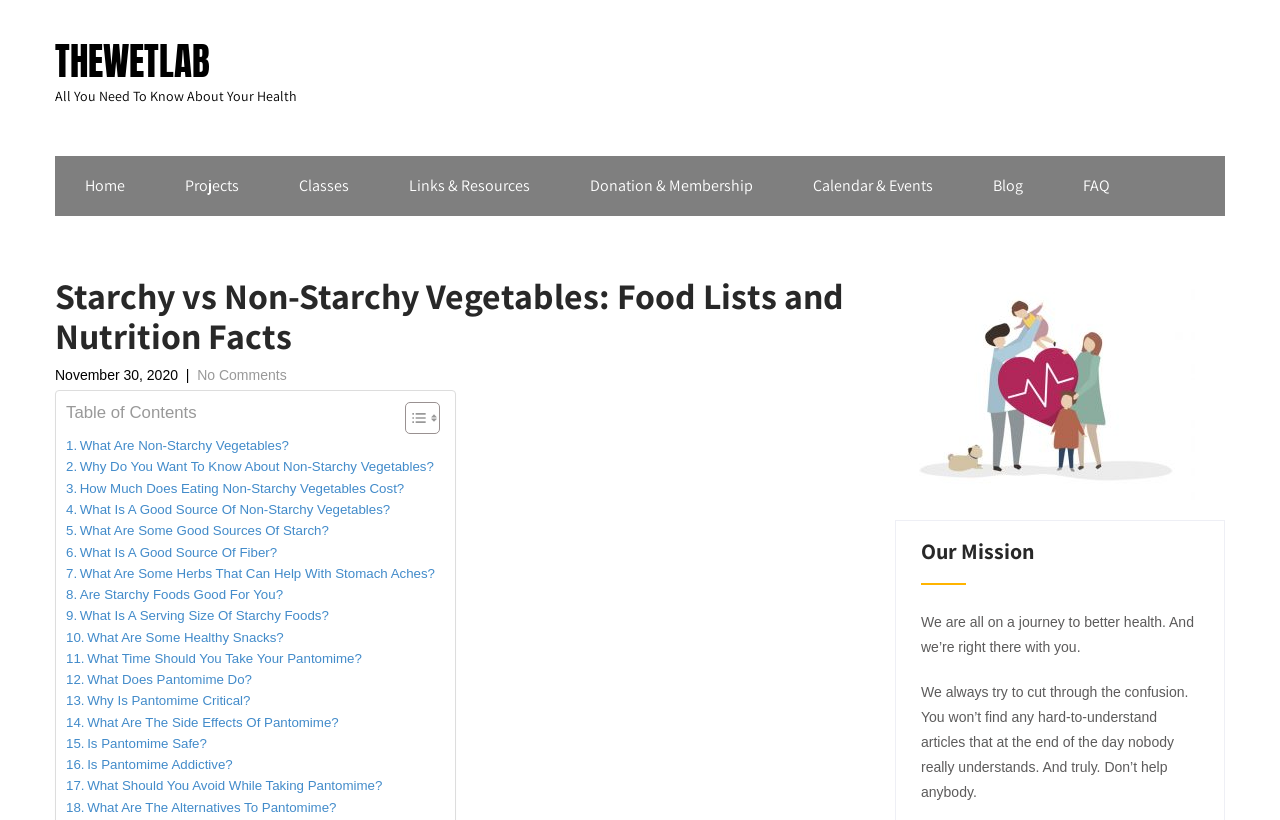Please answer the following question using a single word or phrase: 
What is the name of the website?

THEWETLAB